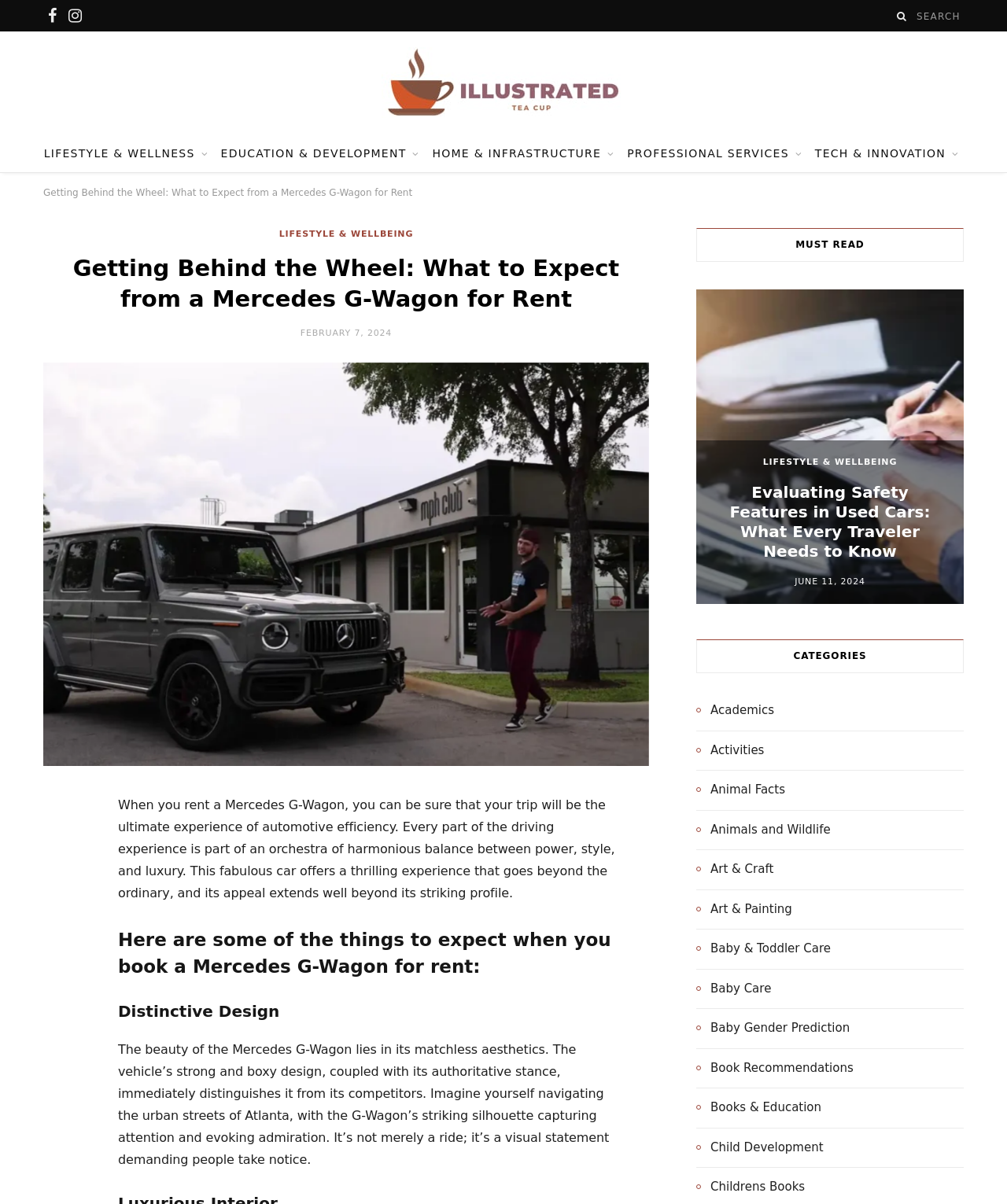Use the information in the screenshot to answer the question comprehensively: How many categories are listed on the webpage?

The webpage lists multiple categories, including 'LIFESTYLE & WELLNESS', 'EDUCATION & DEVELOPMENT', 'HOME & INFRASTRUCTURE', 'PROFESSIONAL SERVICES', and 'TECH & INNOVATION', as well as a long list of specific categories such as 'Academics', 'Activities', 'Animal Facts', and many more.